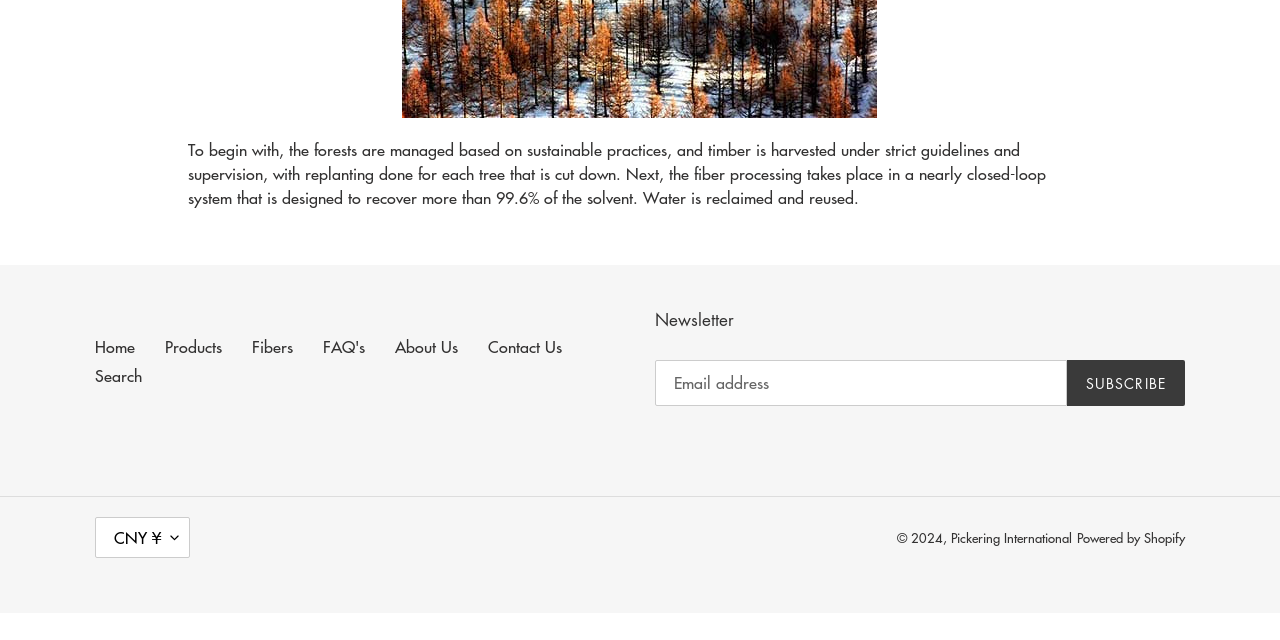Determine the bounding box coordinates (top-left x, top-left y, bottom-right x, bottom-right y) of the UI element described in the following text: Search

[0.074, 0.568, 0.111, 0.604]